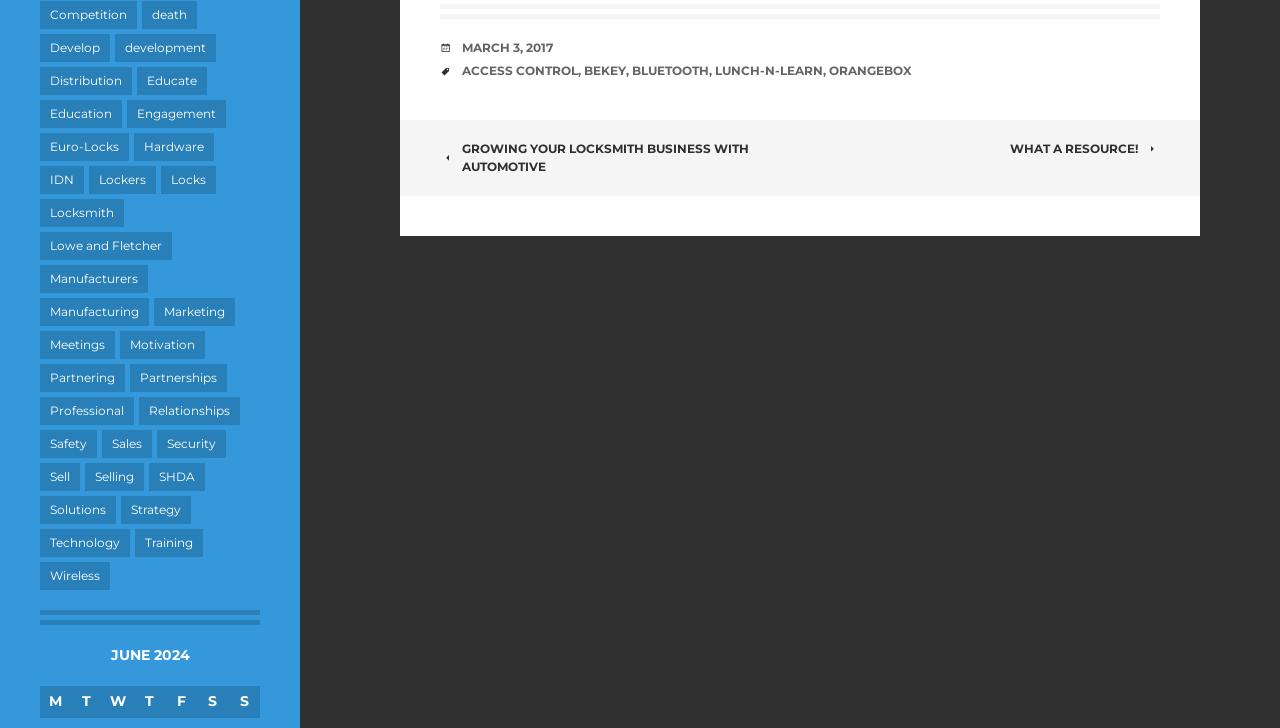What is the date mentioned in the footer?
Use the information from the screenshot to give a comprehensive response to the question.

In the footer section of the webpage, there is a link with the text 'MARCH 3, 2017', which suggests that this is a specific date relevant to the content of the webpage.